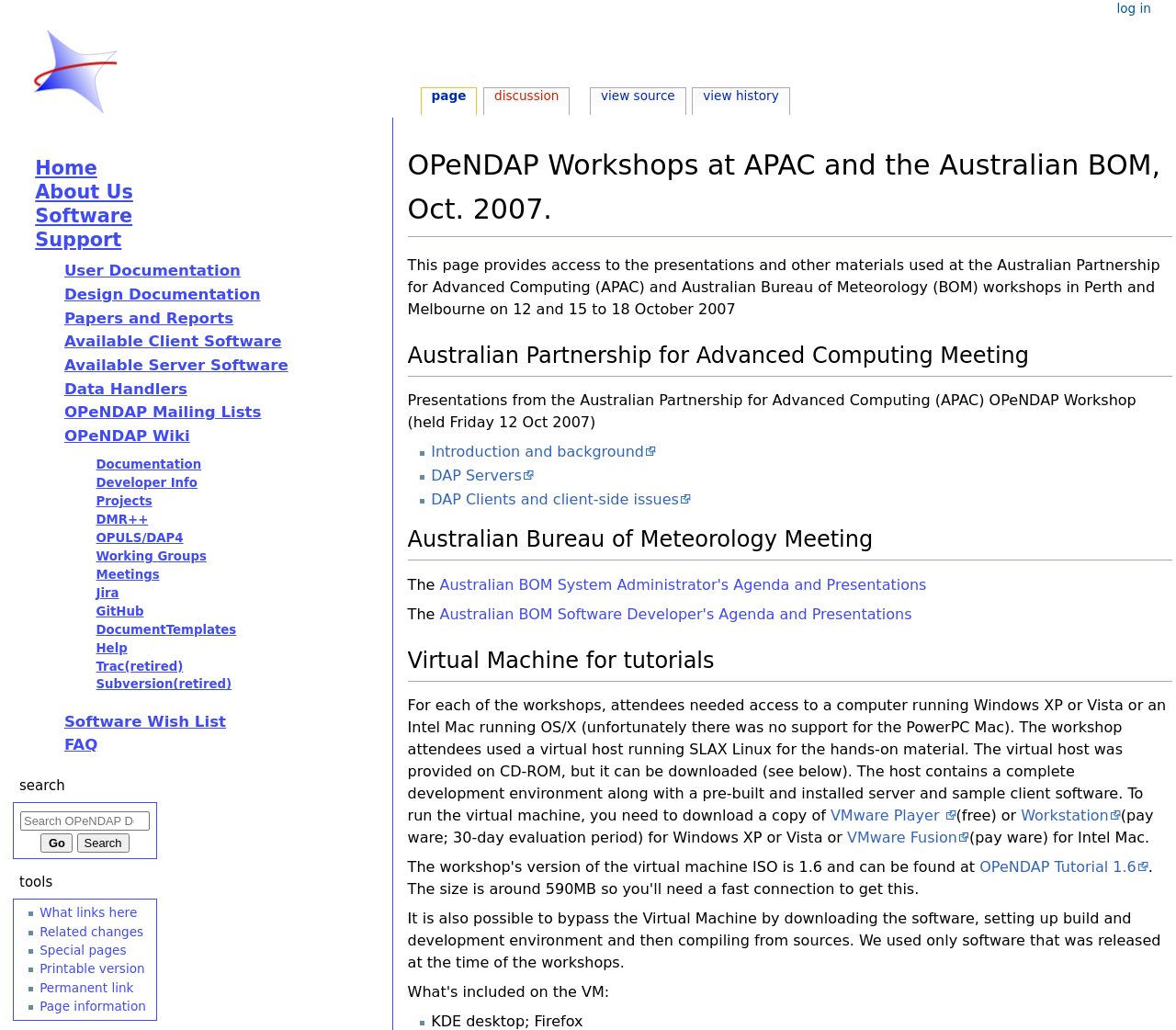Please locate the UI element described by "Discussion" and provide its bounding box coordinates.

[0.412, 0.085, 0.484, 0.103]